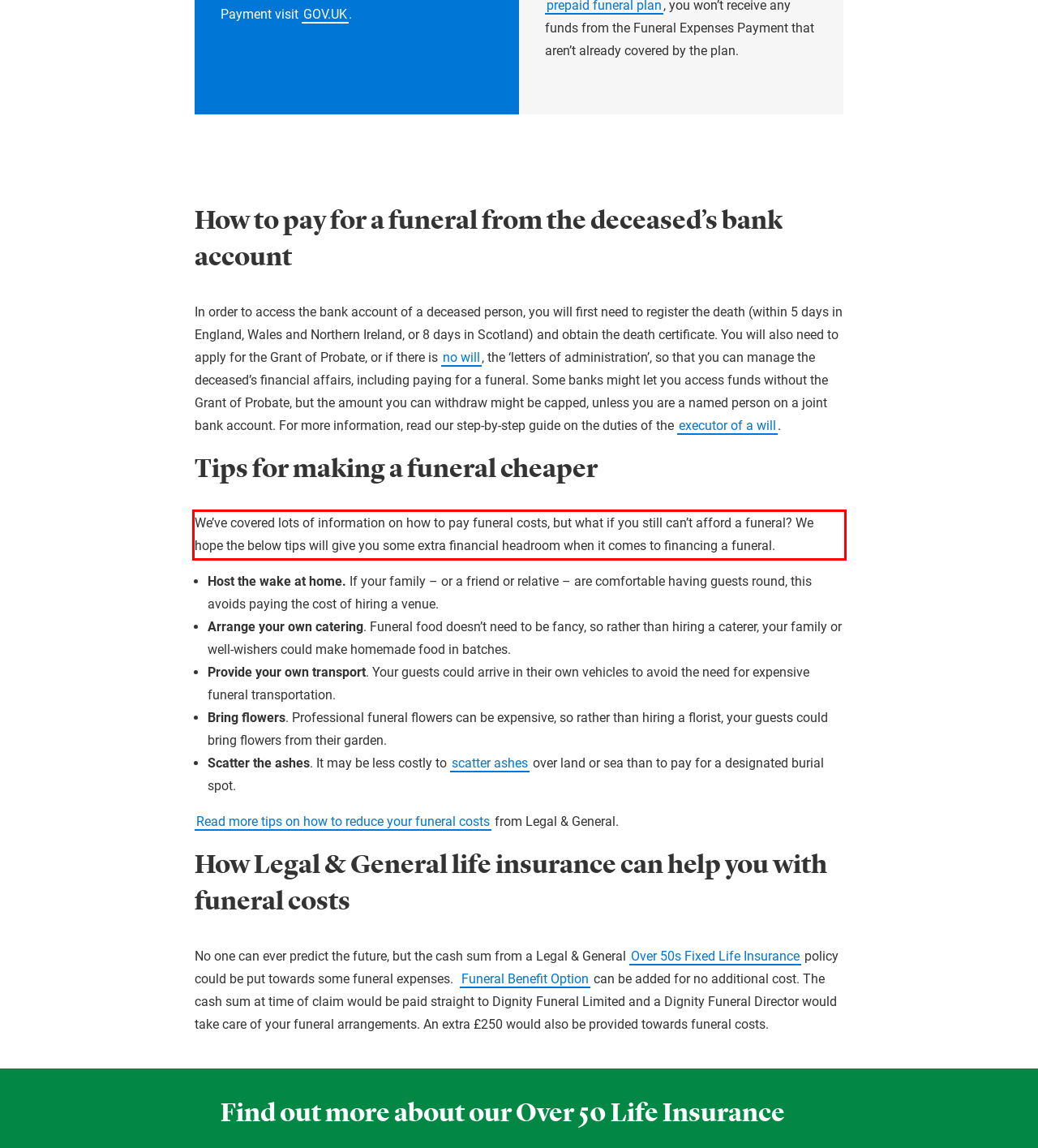There is a UI element on the webpage screenshot marked by a red bounding box. Extract and generate the text content from within this red box.

We’ve covered lots of information on how to pay funeral costs, but what if you still can’t afford a funeral? We hope the below tips will give you some extra financial headroom when it comes to financing a funeral.